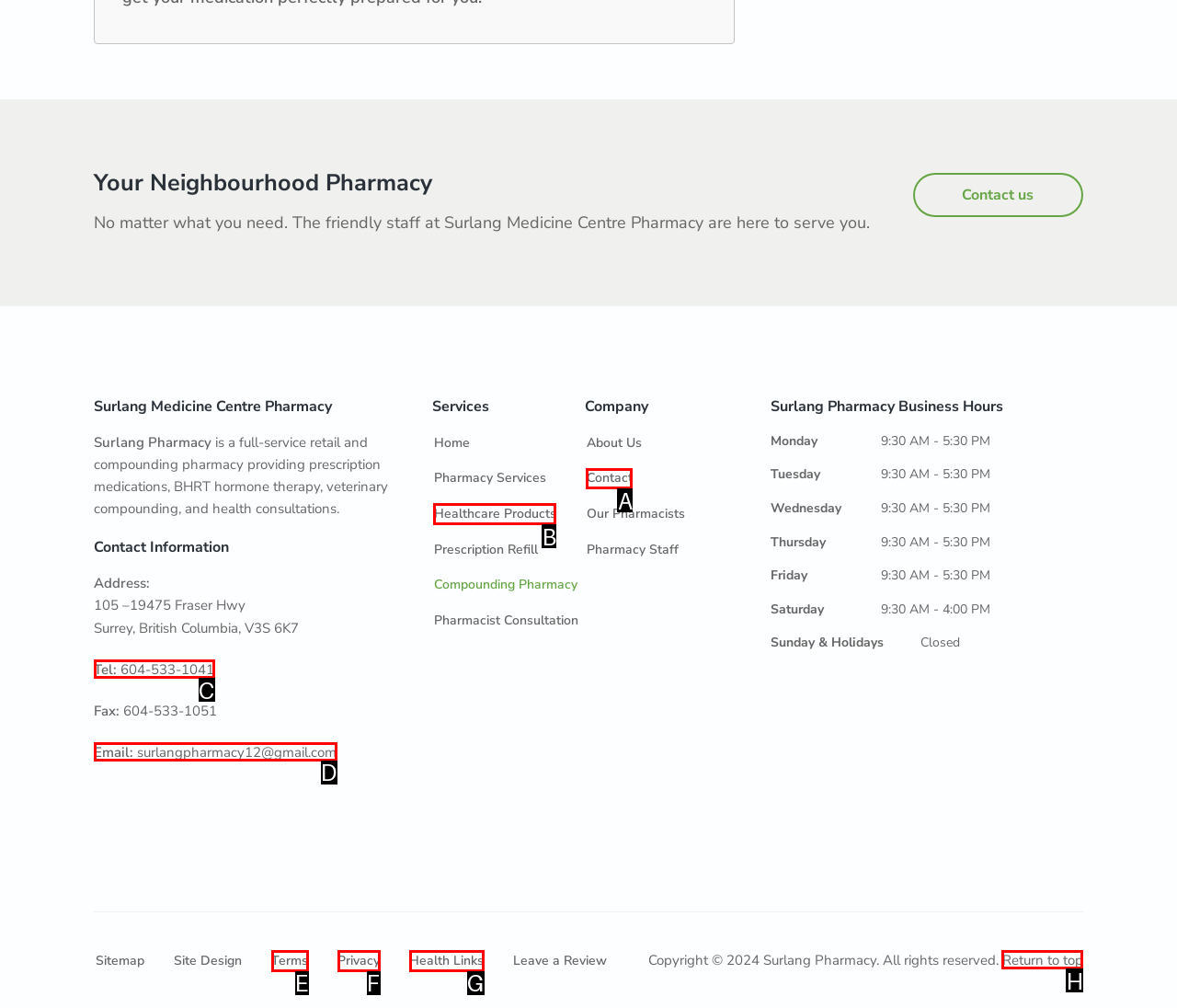From the available options, which lettered element should I click to complete this task: Click on Tribute to a Great Artist?

None